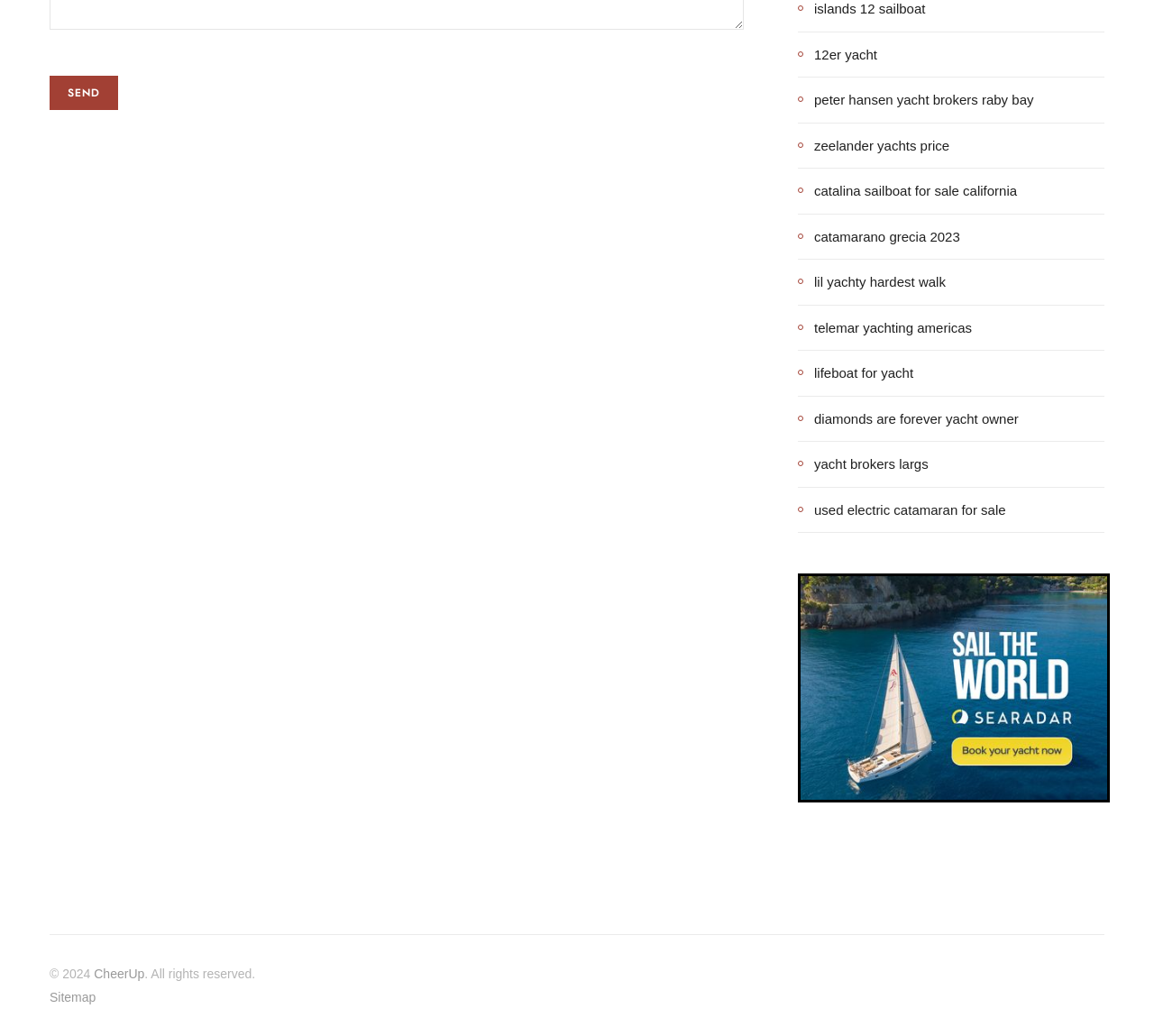Using the format (top-left x, top-left y, bottom-right x, bottom-right y), provide the bounding box coordinates for the described UI element. All values should be floating point numbers between 0 and 1: CheerUp

[0.081, 0.933, 0.125, 0.947]